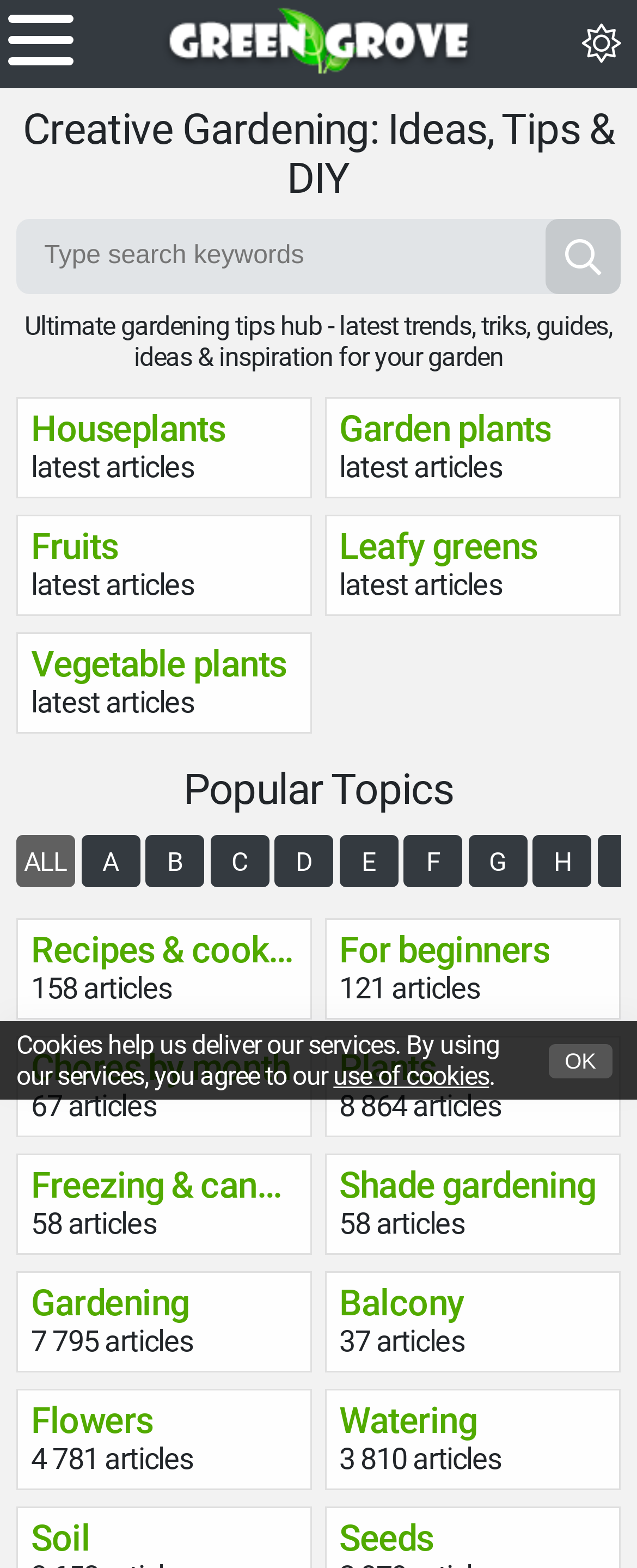Determine the bounding box coordinates for the area that needs to be clicked to fulfill this task: "Learn about the pricing". The coordinates must be given as four float numbers between 0 and 1, i.e., [left, top, right, bottom].

None